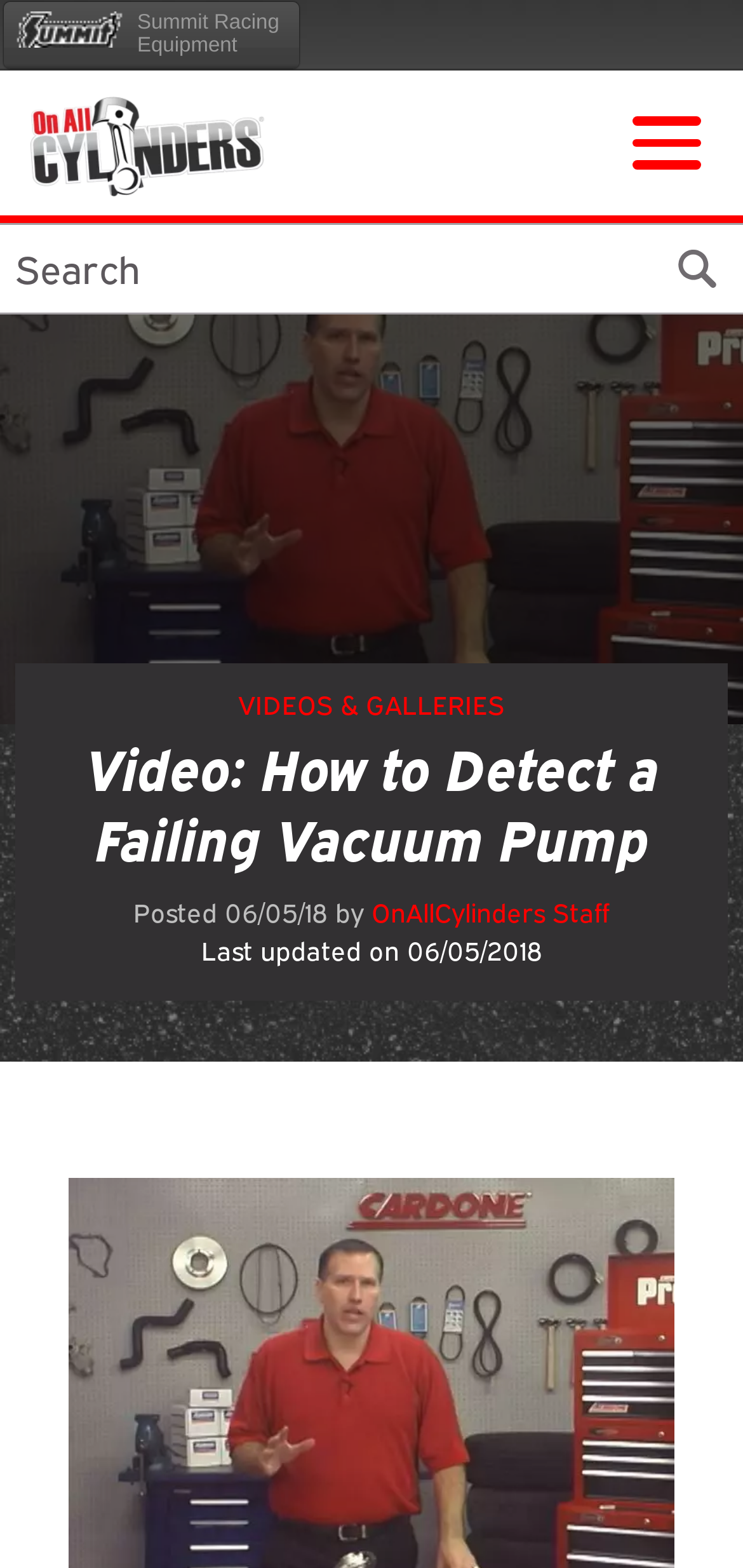Identify the headline of the webpage and generate its text content.

Video: How to Detect a Failing Vacuum Pump